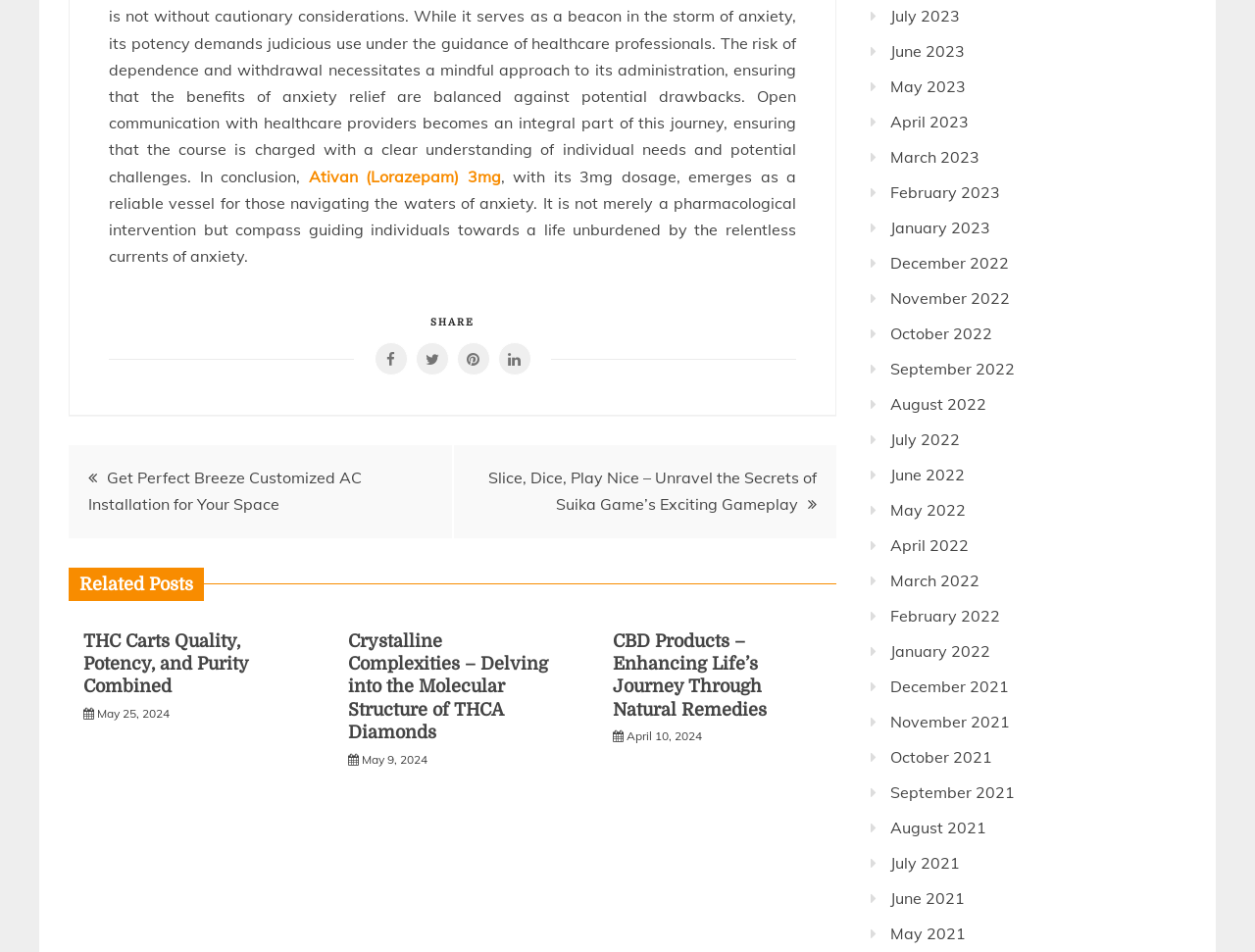Use a single word or phrase to answer the question: 
What is the title of the first post?

Ativan (Lorazepam) 3mg